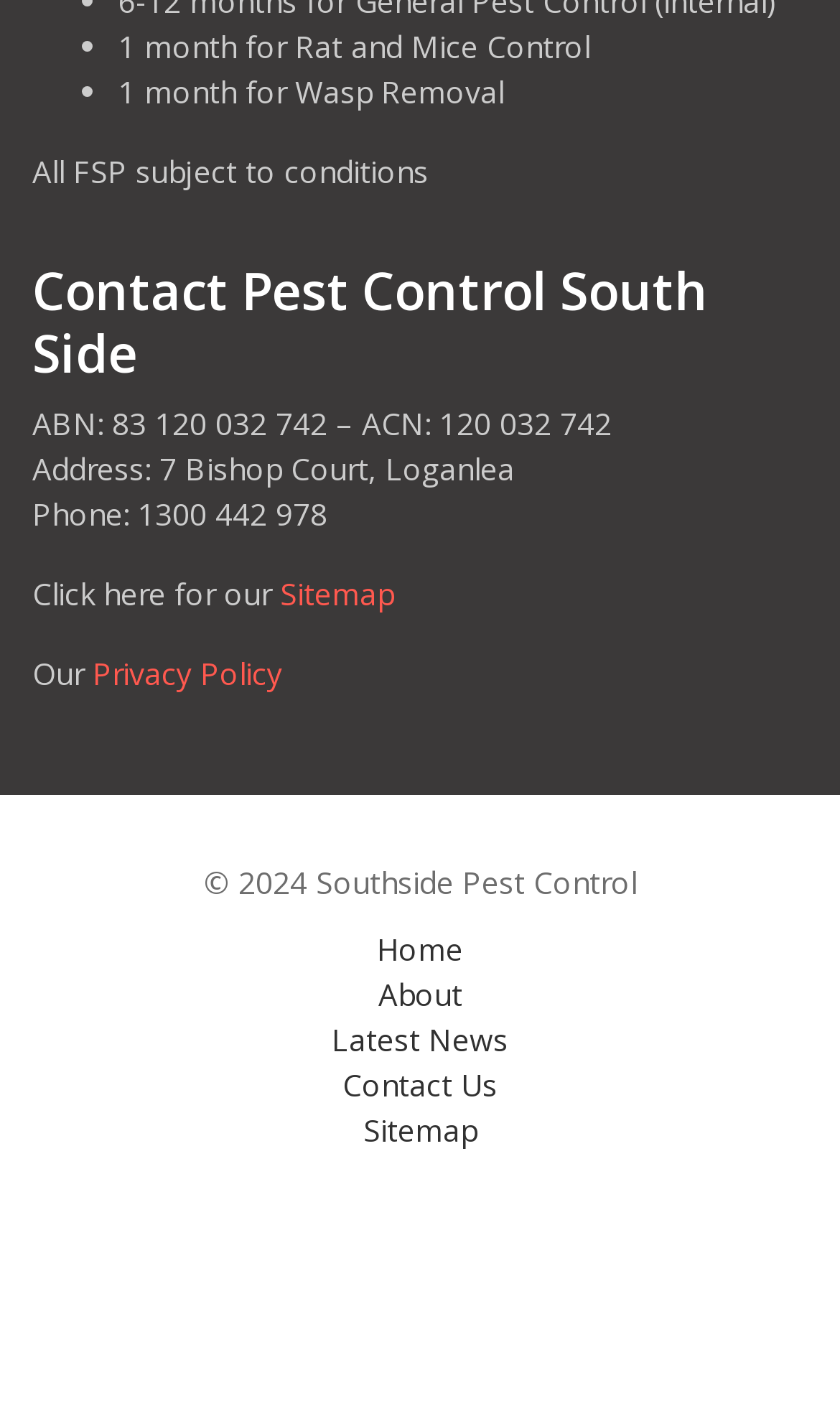Pinpoint the bounding box coordinates of the clickable element needed to complete the instruction: "Call the phone number". The coordinates should be provided as four float numbers between 0 and 1: [left, top, right, bottom].

[0.038, 0.35, 0.39, 0.379]